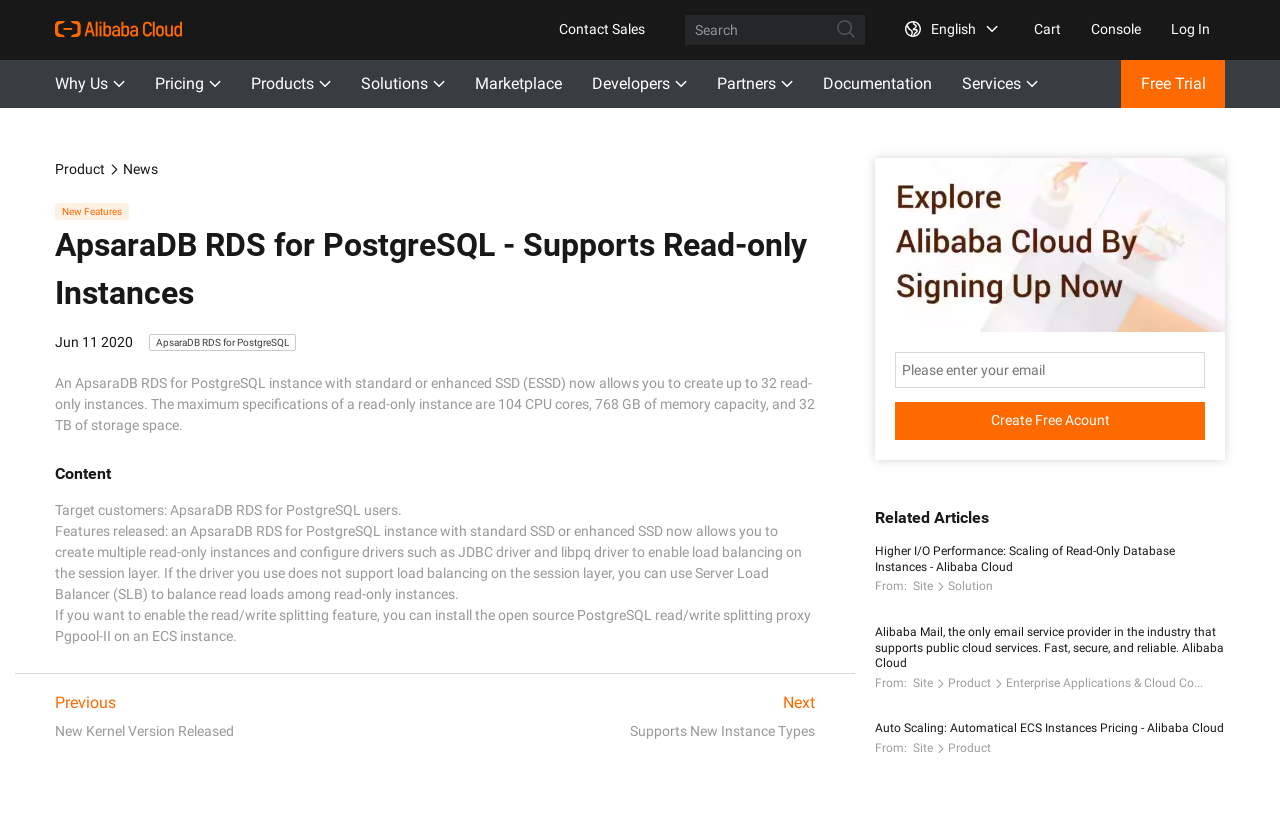Please find the bounding box coordinates of the element that must be clicked to perform the given instruction: "Click on the 'Console' link". The coordinates should be four float numbers from 0 to 1, i.e., [left, top, right, bottom].

[0.841, 0.013, 0.903, 0.058]